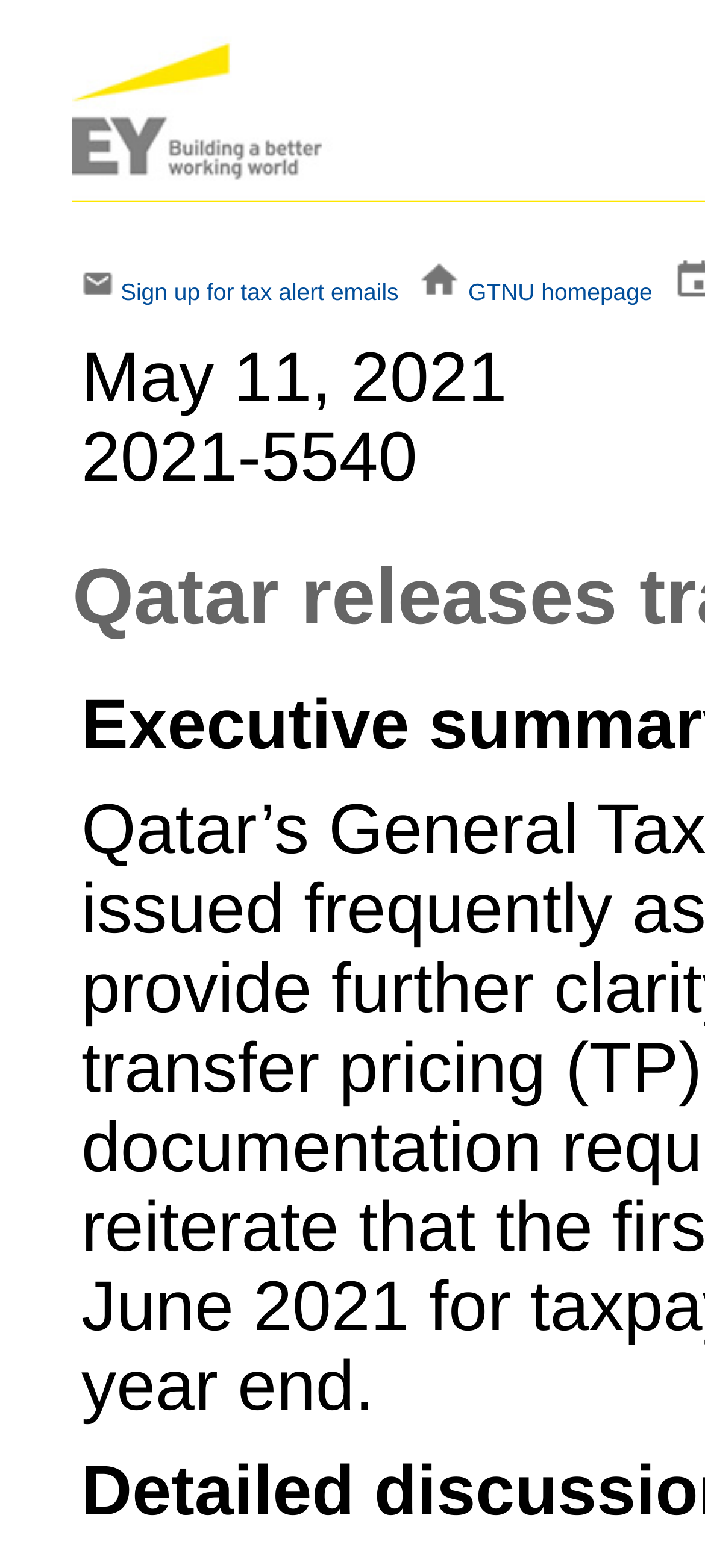How many links are present in the top section?
Answer the question with a single word or phrase, referring to the image.

3